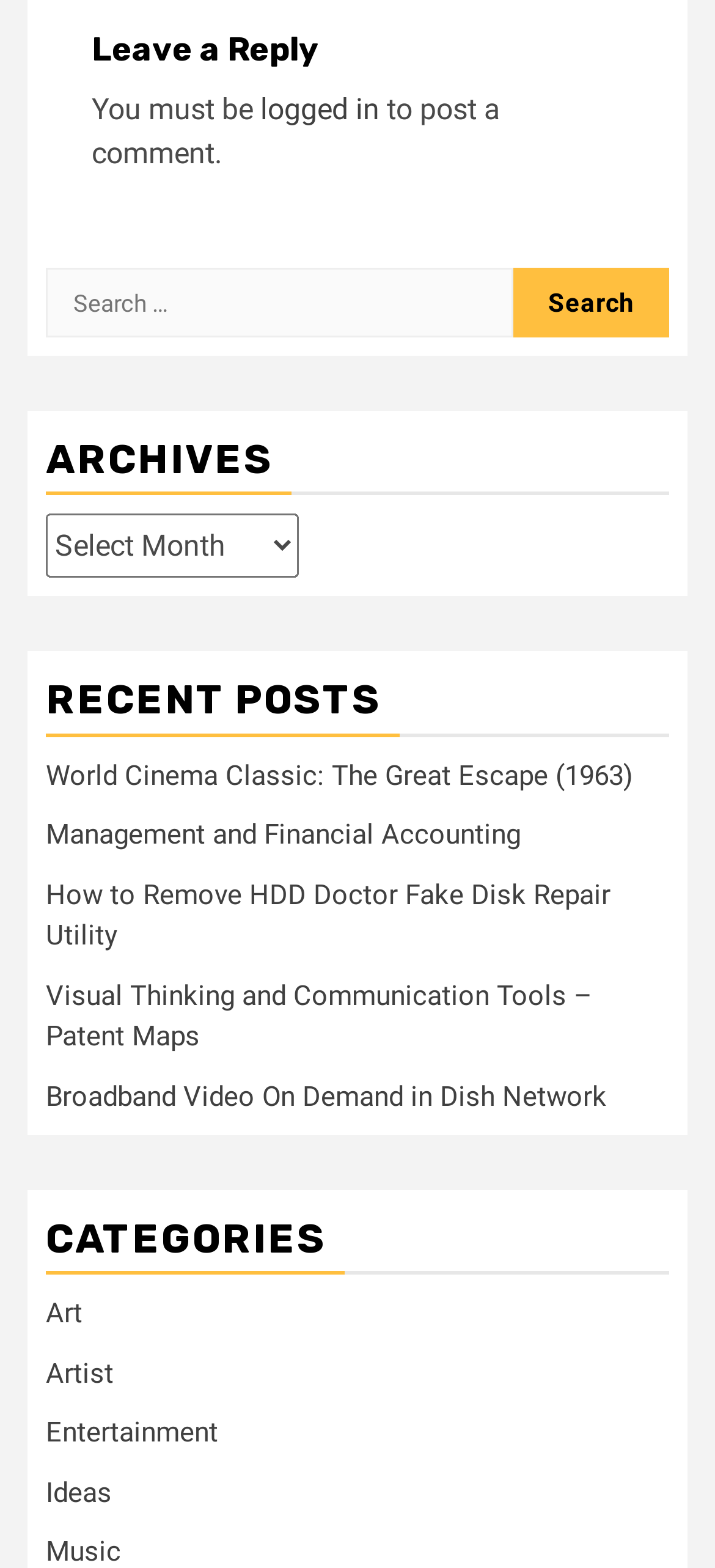Using the information from the screenshot, answer the following question thoroughly:
What type of content is listed under 'RECENT POSTS'?

The 'RECENT POSTS' section contains a list of links with descriptive titles, such as 'World Cinema Classic: The Great Escape (1963)' and 'Management and Financial Accounting'. This suggests that the content listed under 'RECENT POSTS' are article titles.